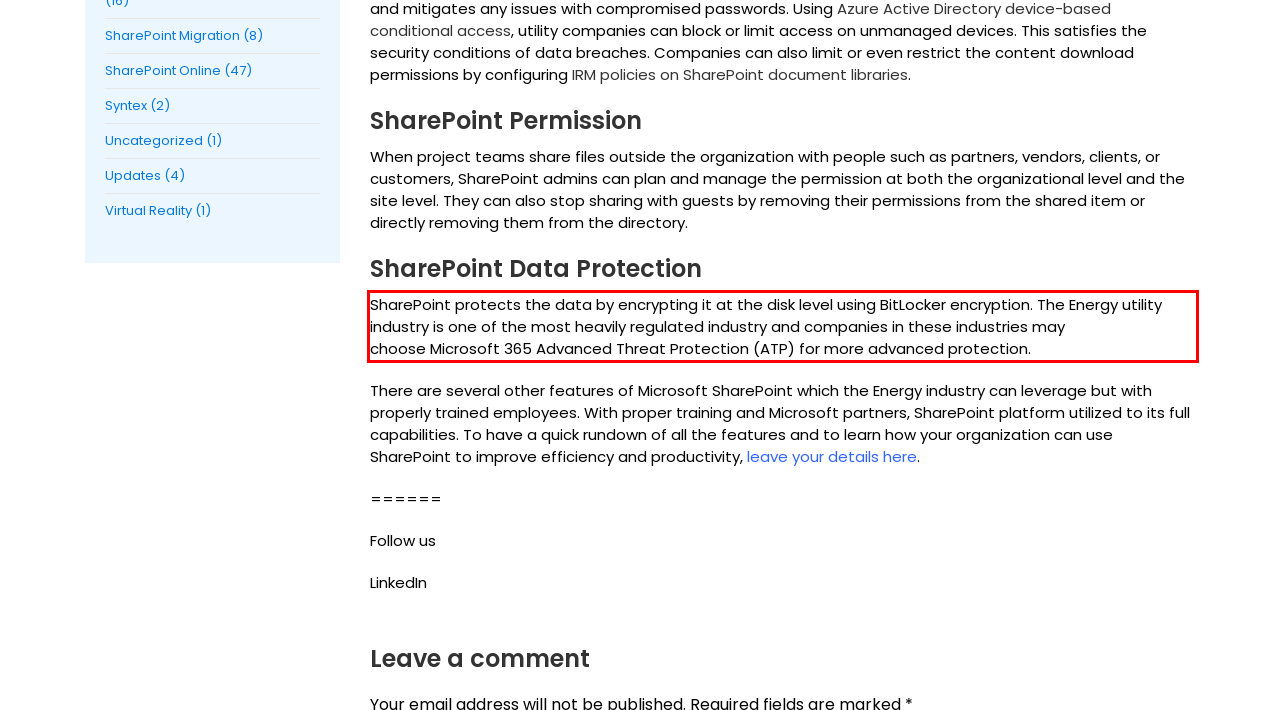From the provided screenshot, extract the text content that is enclosed within the red bounding box.

SharePoint protects the data by encrypting it at the disk level using BitLocker encryption. The Energy utility industry is one of the most heavily regulated industry and companies in these industries may choose Microsoft 365 Advanced Threat Protection (ATP) for more advanced protection.